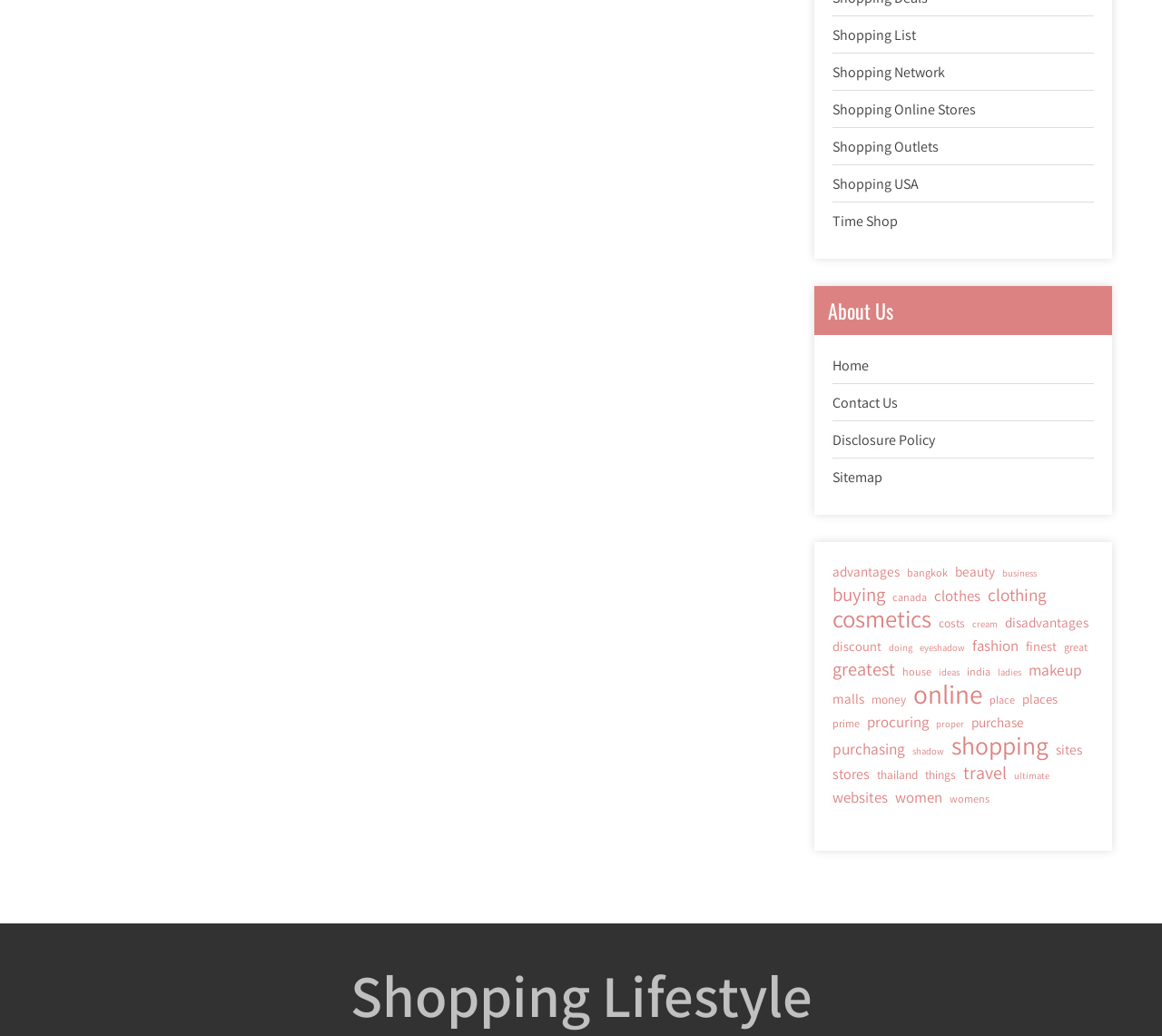From the webpage screenshot, predict the bounding box of the UI element that matches this description: "Shopping Online Stores".

[0.717, 0.096, 0.84, 0.115]